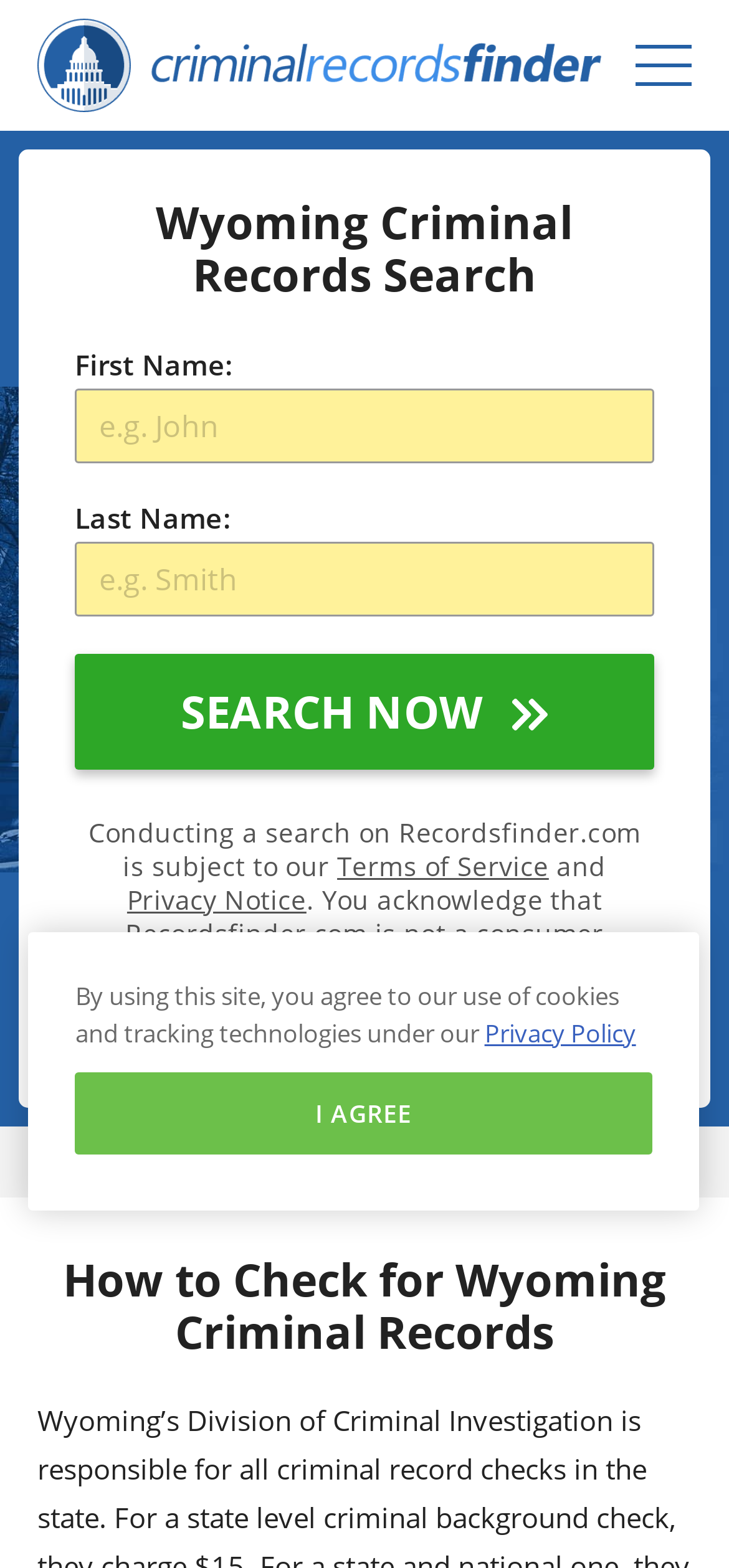Please pinpoint the bounding box coordinates for the region I should click to adhere to this instruction: "Enter first name".

[0.103, 0.248, 0.897, 0.295]